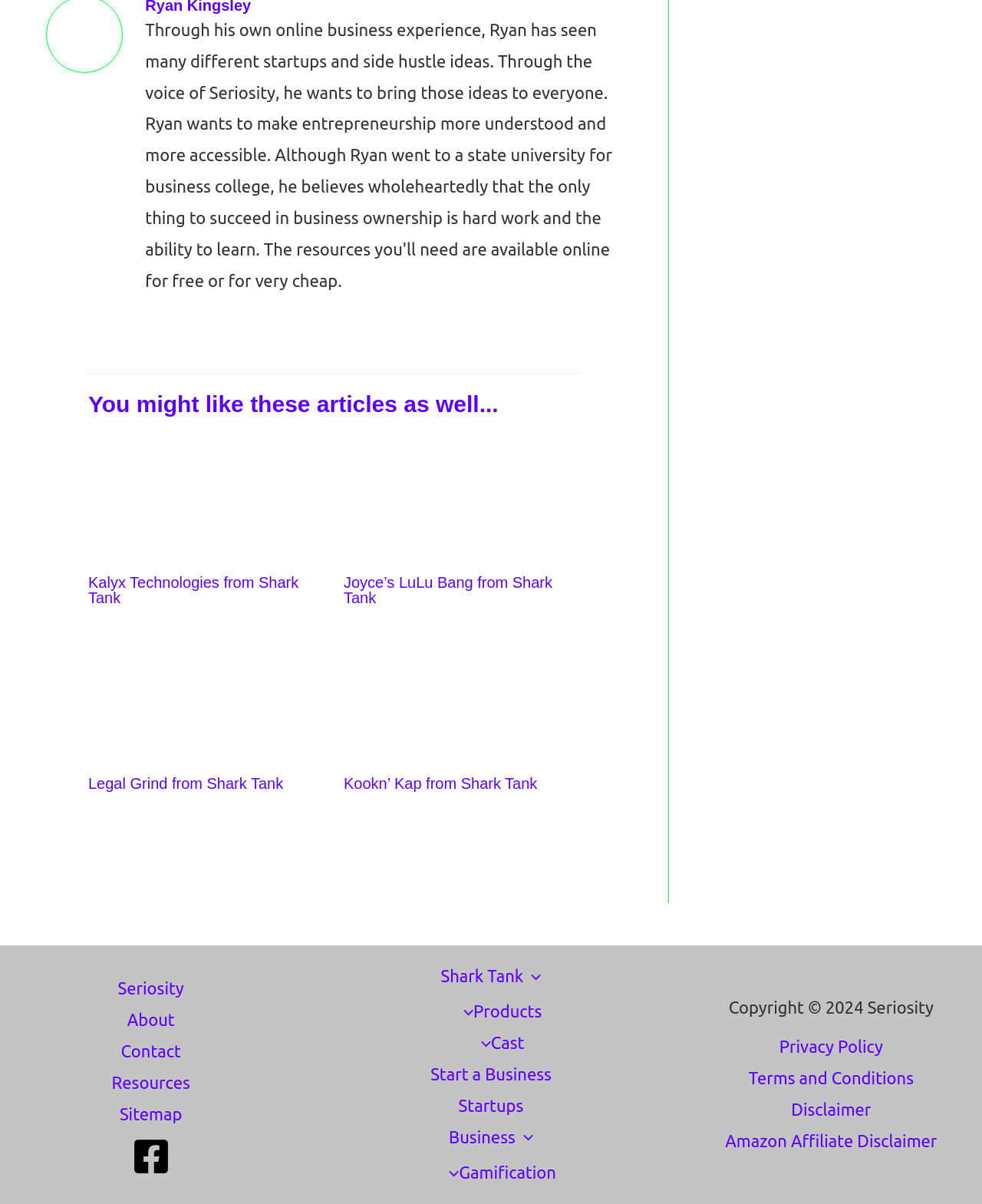What is the title of the first article?
Could you give a comprehensive explanation in response to this question?

The first article is located at the top-left of the webpage, and its title is 'Kalyx Technologies from Shark Tank', which can be found by reading the heading element inside the first article element.